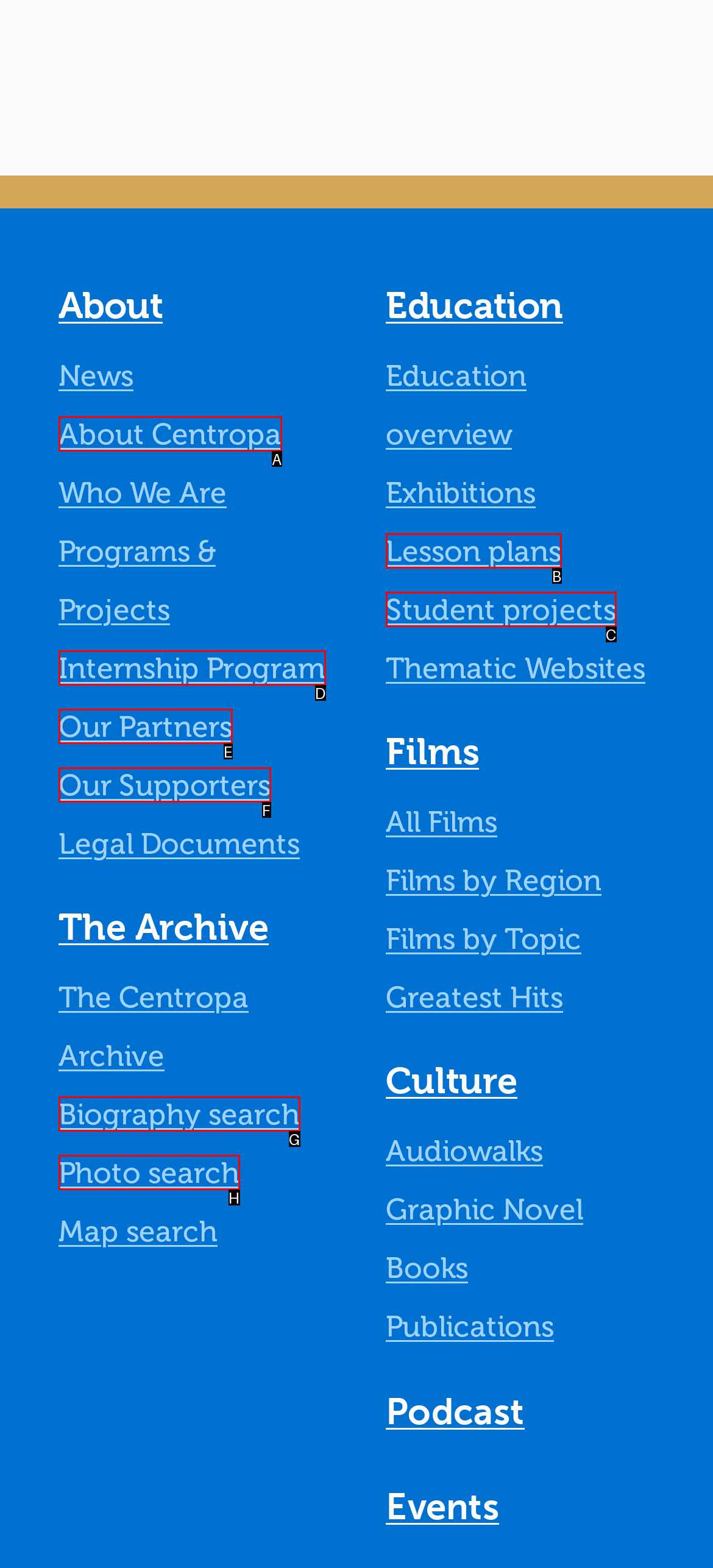From the given choices, indicate the option that best matches: Lesson plans
State the letter of the chosen option directly.

B